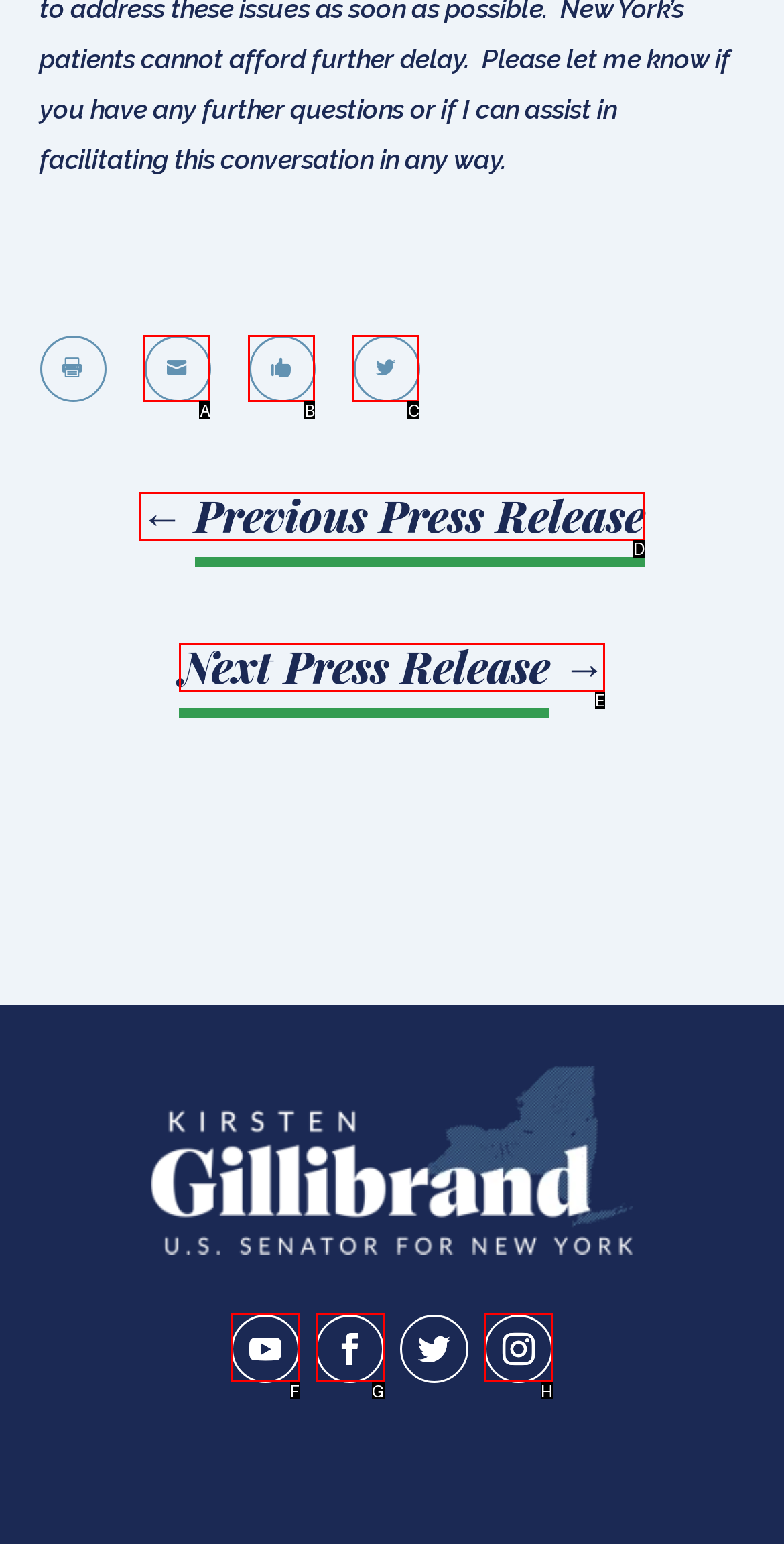Determine the appropriate lettered choice for the task: Read the blog post 'Bars in Oz'. Reply with the correct letter.

None